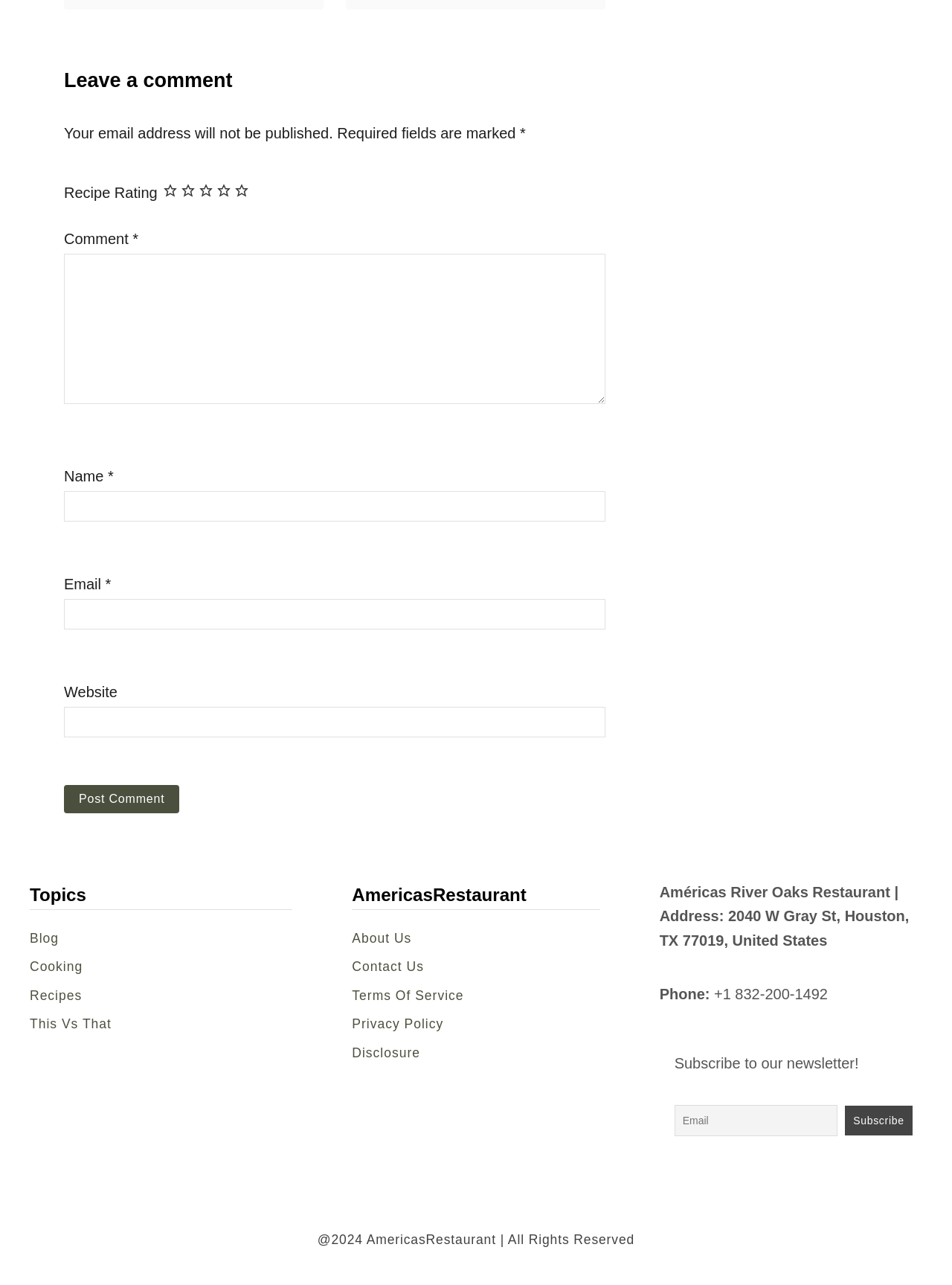Provide a thorough and detailed response to the question by examining the image: 
What is the address of the Américas River Oaks restaurant?

The address is mentioned in the static text element below the 'Américas River Oaks' heading, which provides the restaurant's address.